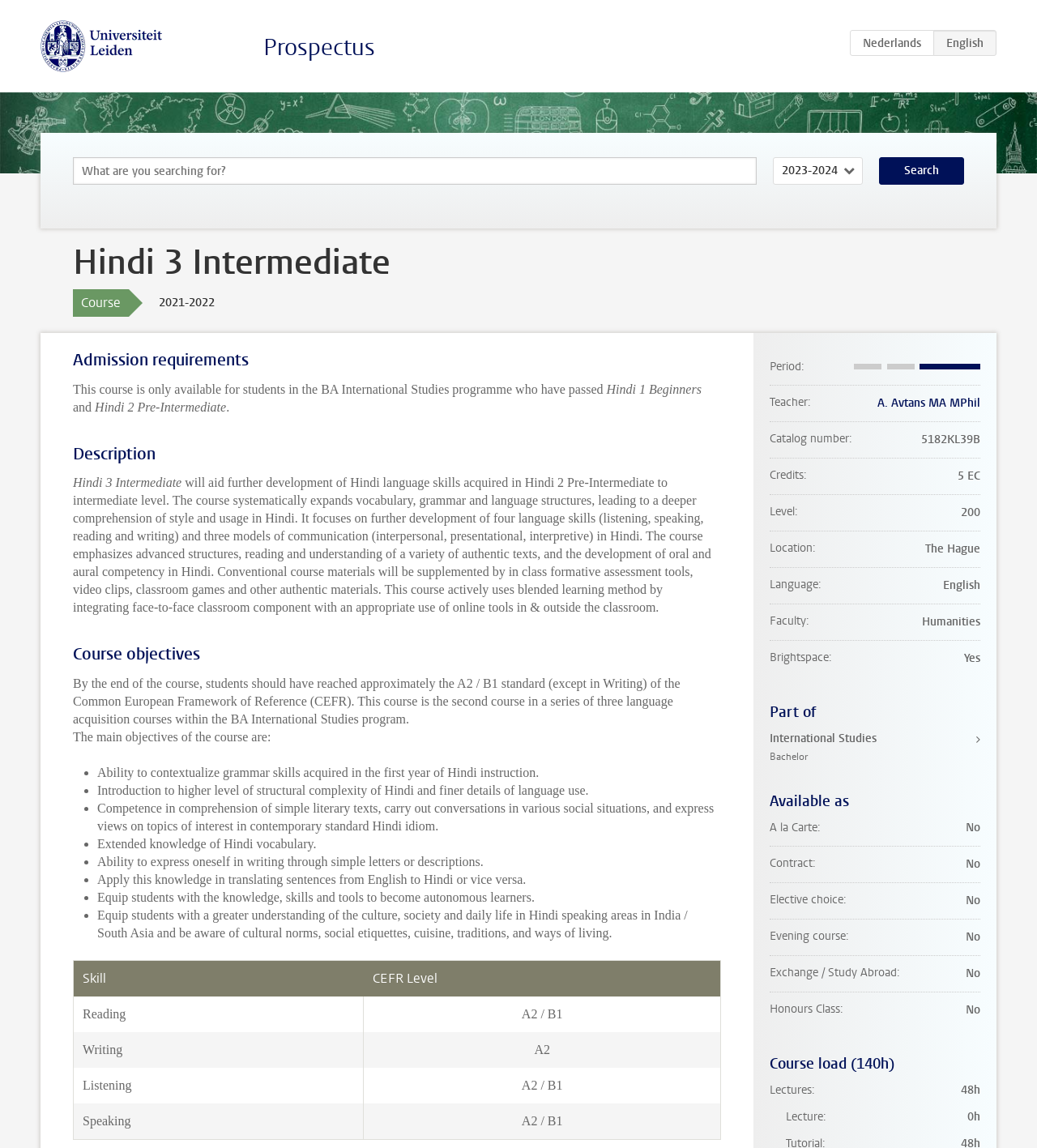What is the course name?
Please answer using one word or phrase, based on the screenshot.

Hindi 3 Intermediate